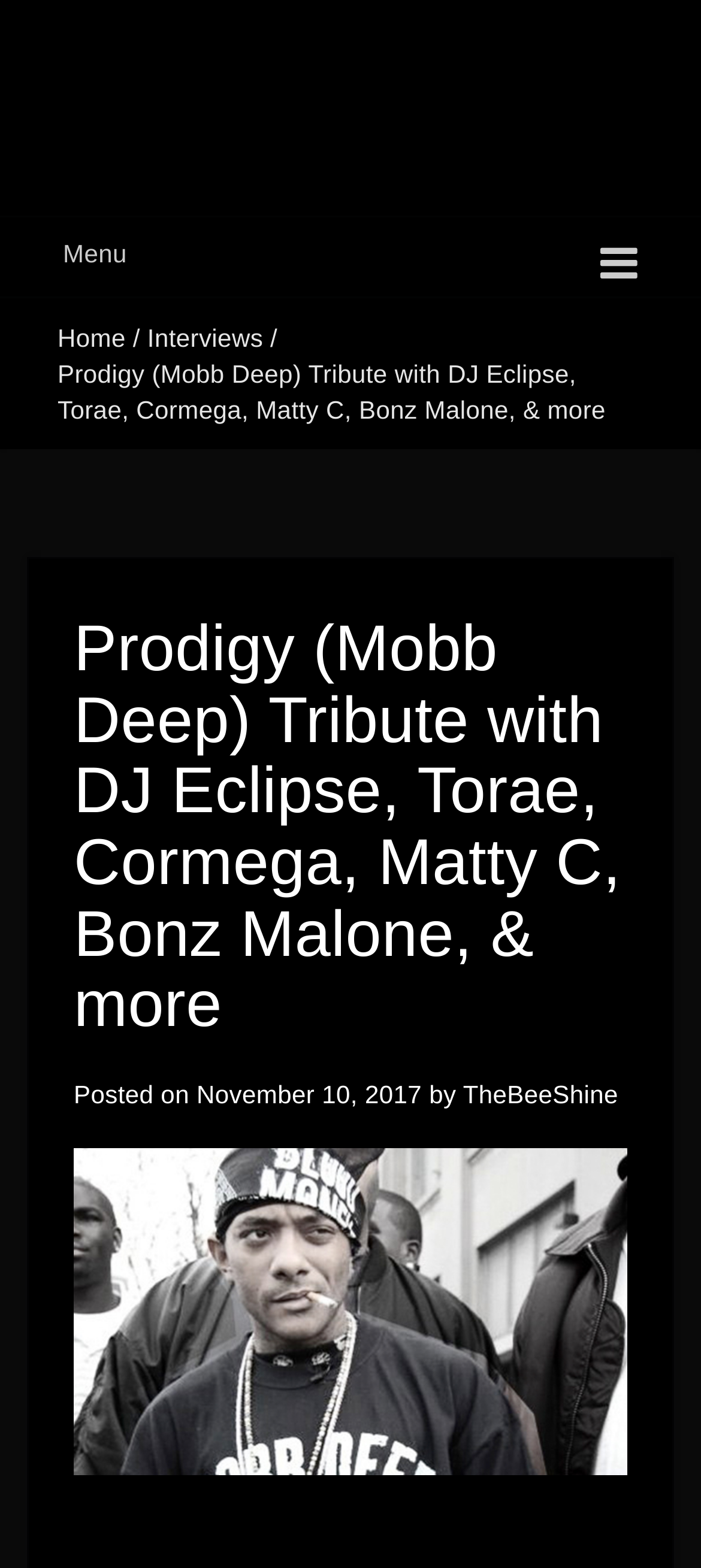What type of content is featured in the image?
Please provide a single word or phrase as your answer based on the screenshot.

Interview